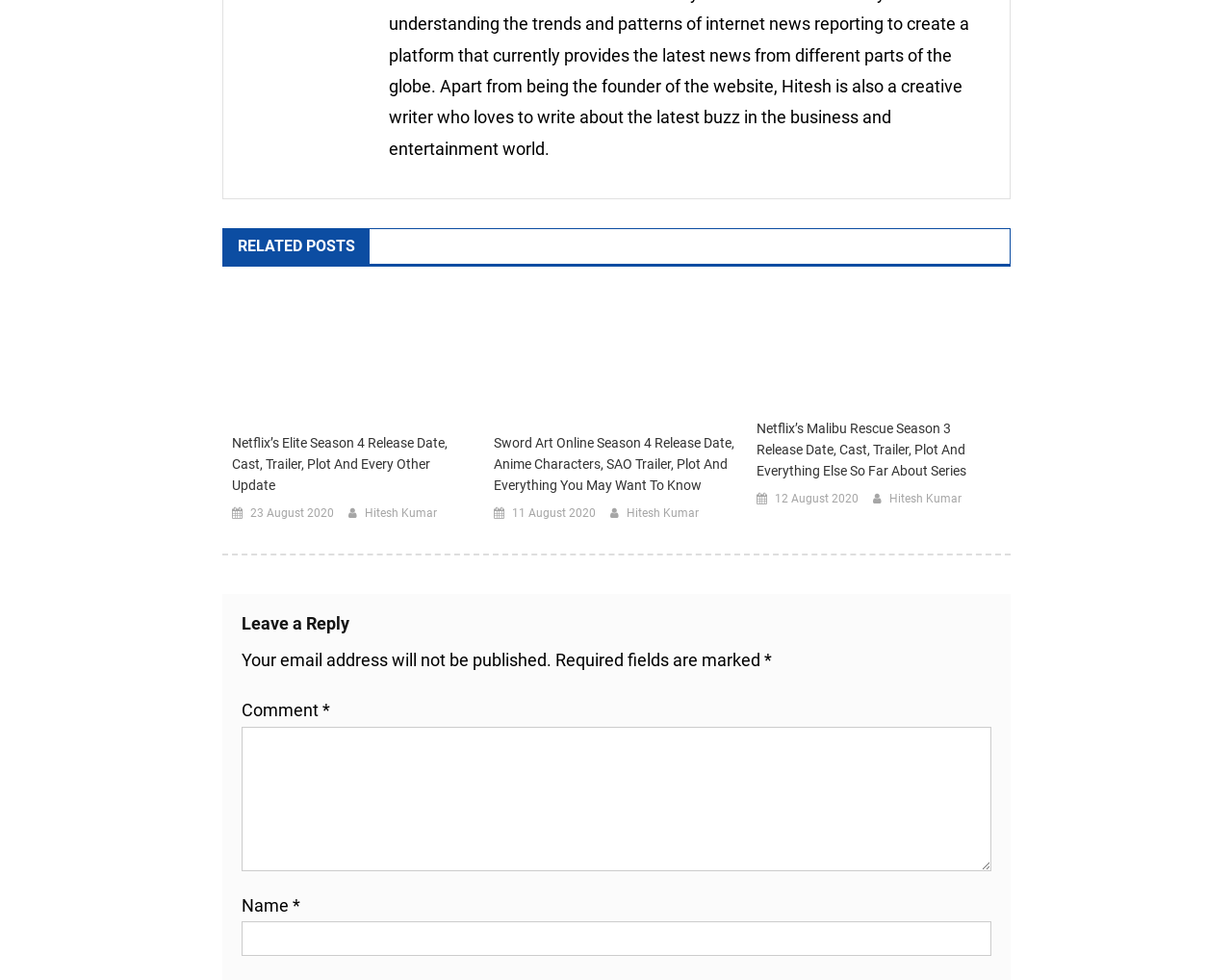Locate the bounding box coordinates of the element that should be clicked to fulfill the instruction: "Read the article about Sword Art Online Season 4 Release Date".

[0.401, 0.352, 0.599, 0.368]